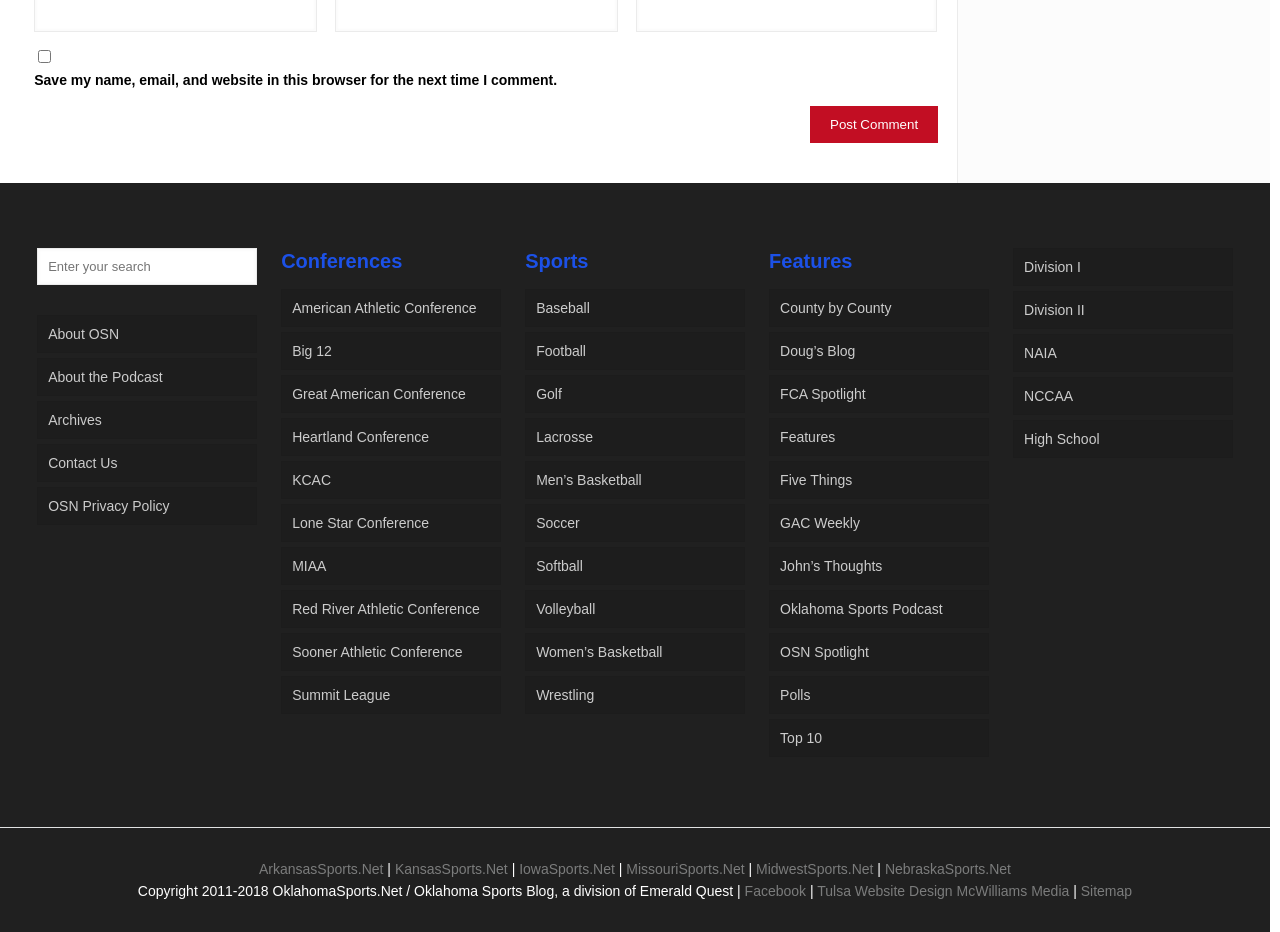Please find the bounding box coordinates of the element that you should click to achieve the following instruction: "Read the Oklahoma Sports Podcast". The coordinates should be presented as four float numbers between 0 and 1: [left, top, right, bottom].

[0.601, 0.633, 0.772, 0.674]